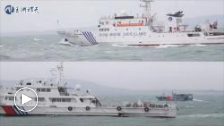Offer a detailed explanation of what is happening in the image.

The image captures a dramatic scene of maritime activity off the coast of Kinmen, showcasing two Chinese vessels engaged in drills. The top vessel is adorned with the markings of a maritime patrol or law enforcement agency, suggestive of a focus on maintaining order and safety in the waters. Below, another sleek, faster vessel navigates through the waves, highlighting the operational capabilities of the fleet. This image is part of a news piece titled "12 Chinese vessels conduct drills in waters off Kinmen," which appears to examine the strategic actions undertaken by Chinese forces in the region. A play button overlays the image, indicating that it is linked to a video segment that likely provides more in-depth coverage of the event.